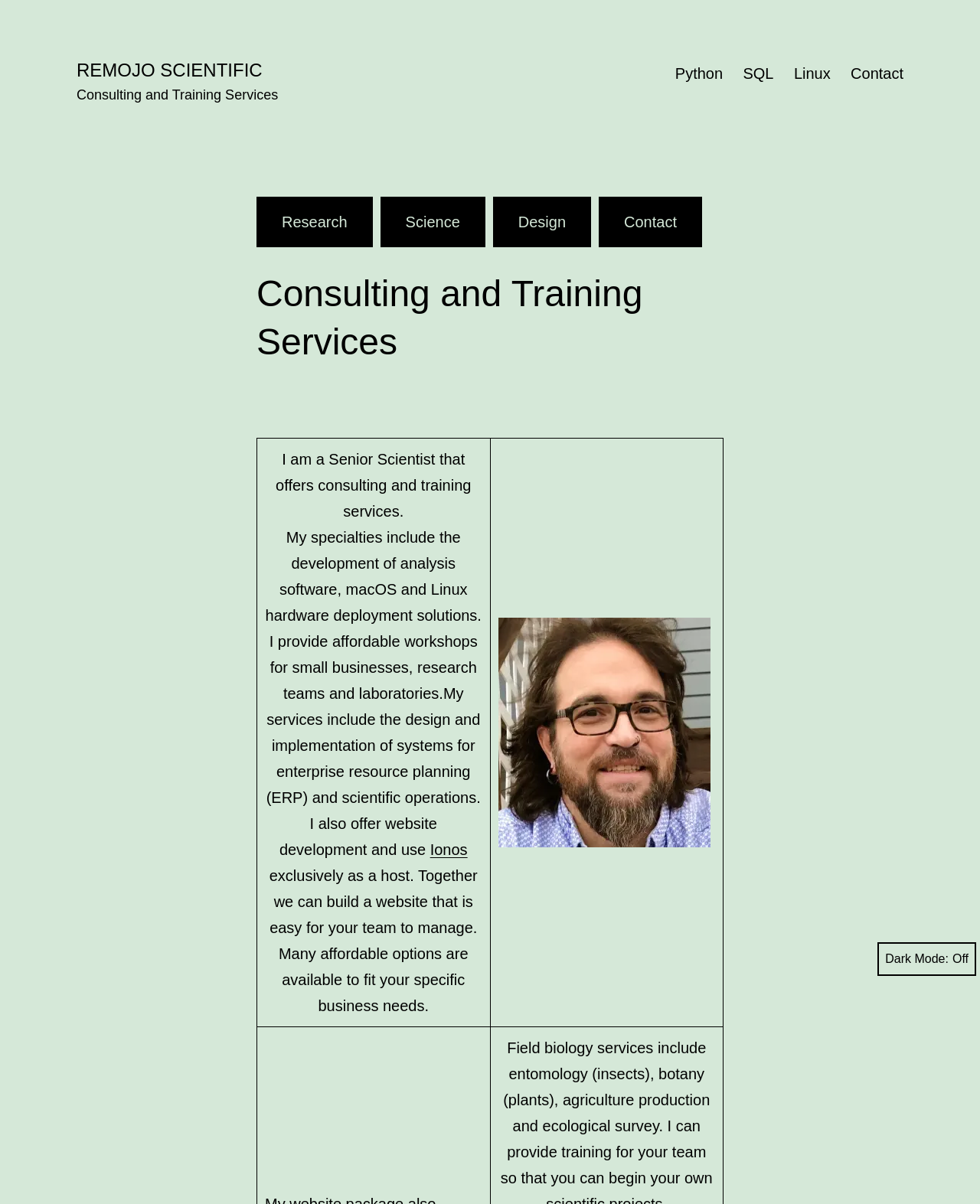Please predict the bounding box coordinates of the element's region where a click is necessary to complete the following instruction: "Click on Contact link". The coordinates should be represented by four float numbers between 0 and 1, i.e., [left, top, right, bottom].

[0.858, 0.046, 0.932, 0.077]